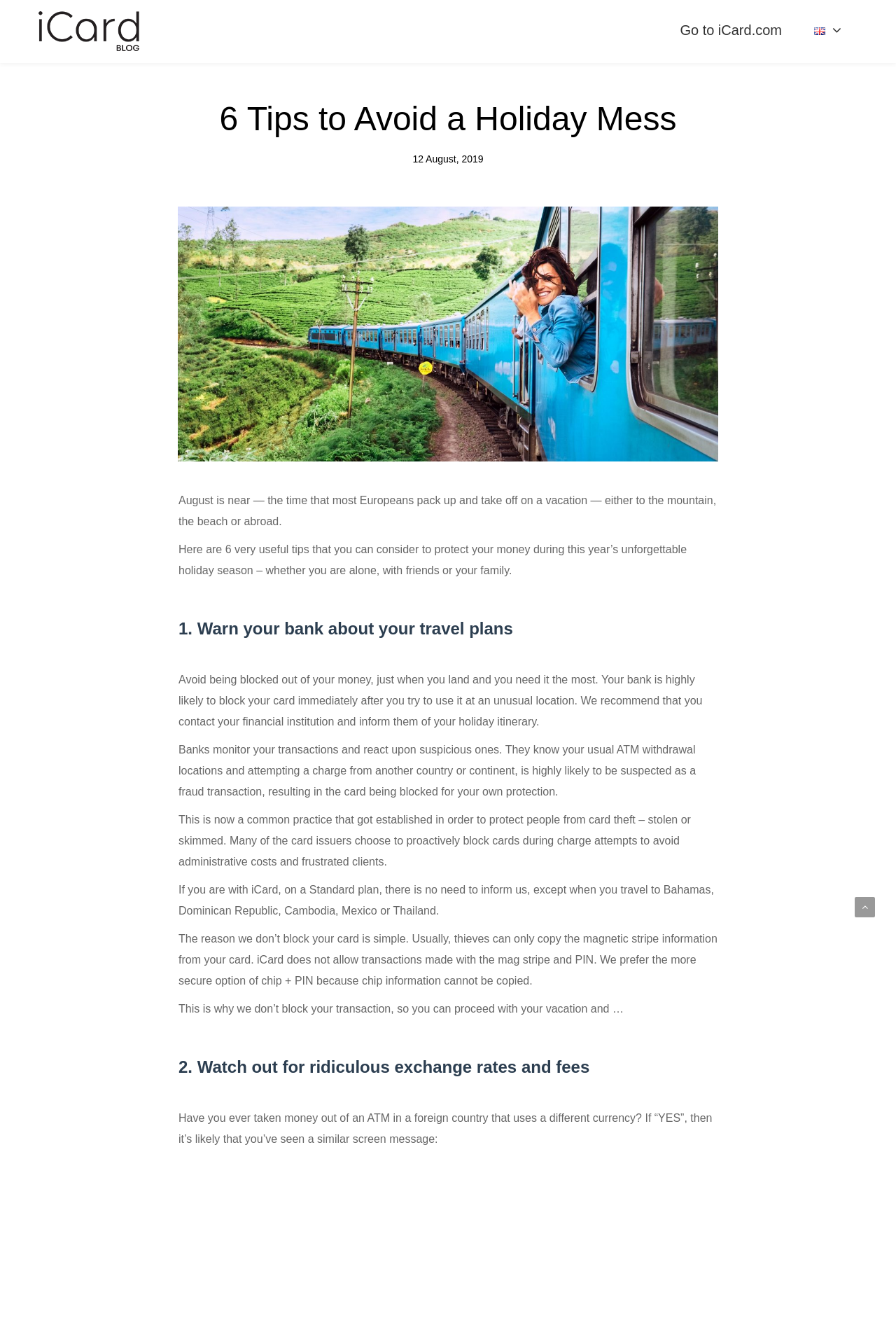What happens when you take money out of an ATM in a foreign country?
Using the information from the image, provide a comprehensive answer to the question.

When you take money out of an ATM in a foreign country, you may encounter ridiculous exchange rates and fees, as mentioned in the paragraph 'Have you ever taken money out of an ATM in a foreign country that uses a different currency?'.